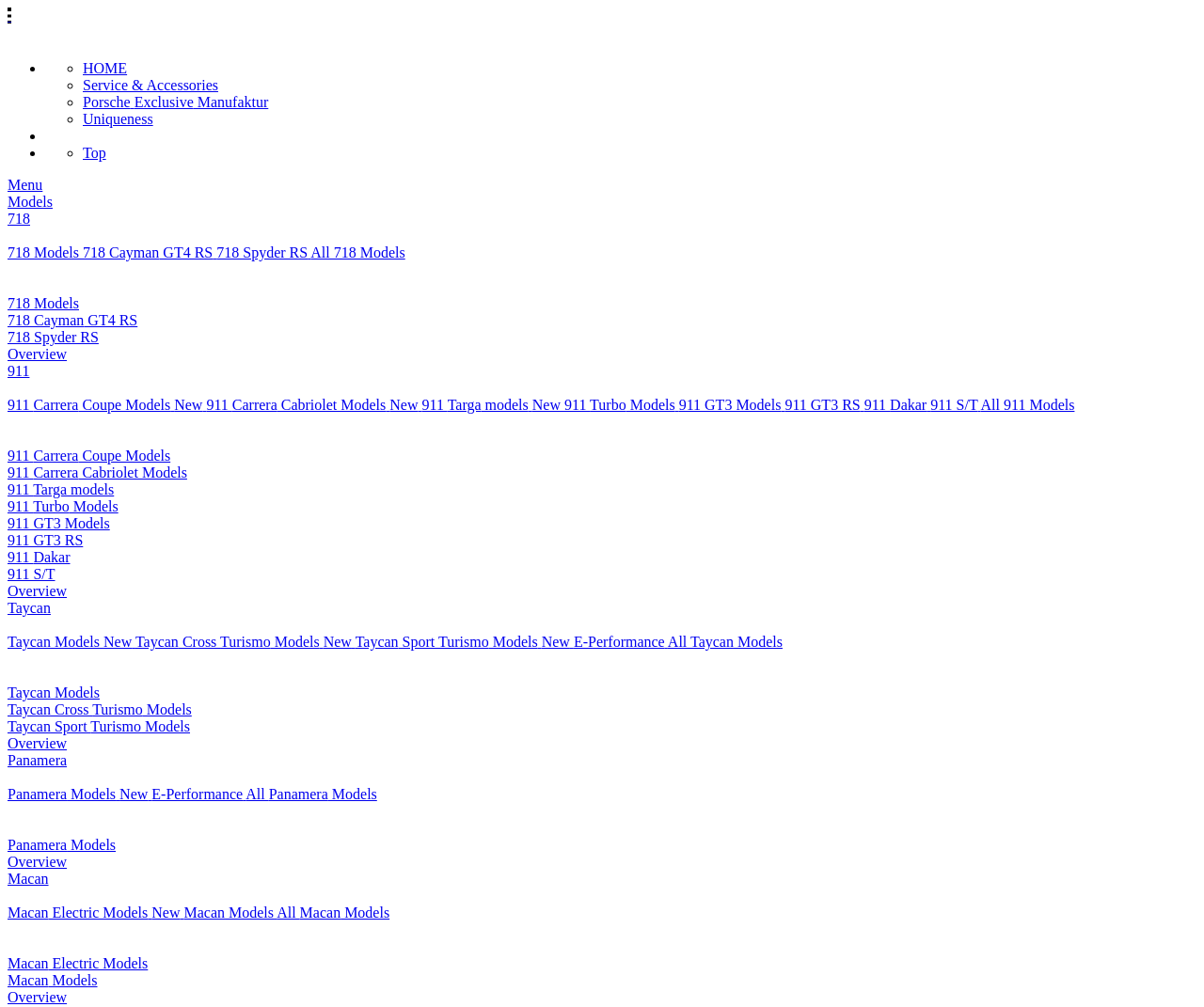Find the bounding box coordinates for the UI element whose description is: "Macan Electric Models". The coordinates should be four float numbers between 0 and 1, in the format [left, top, right, bottom].

[0.006, 0.949, 0.123, 0.964]